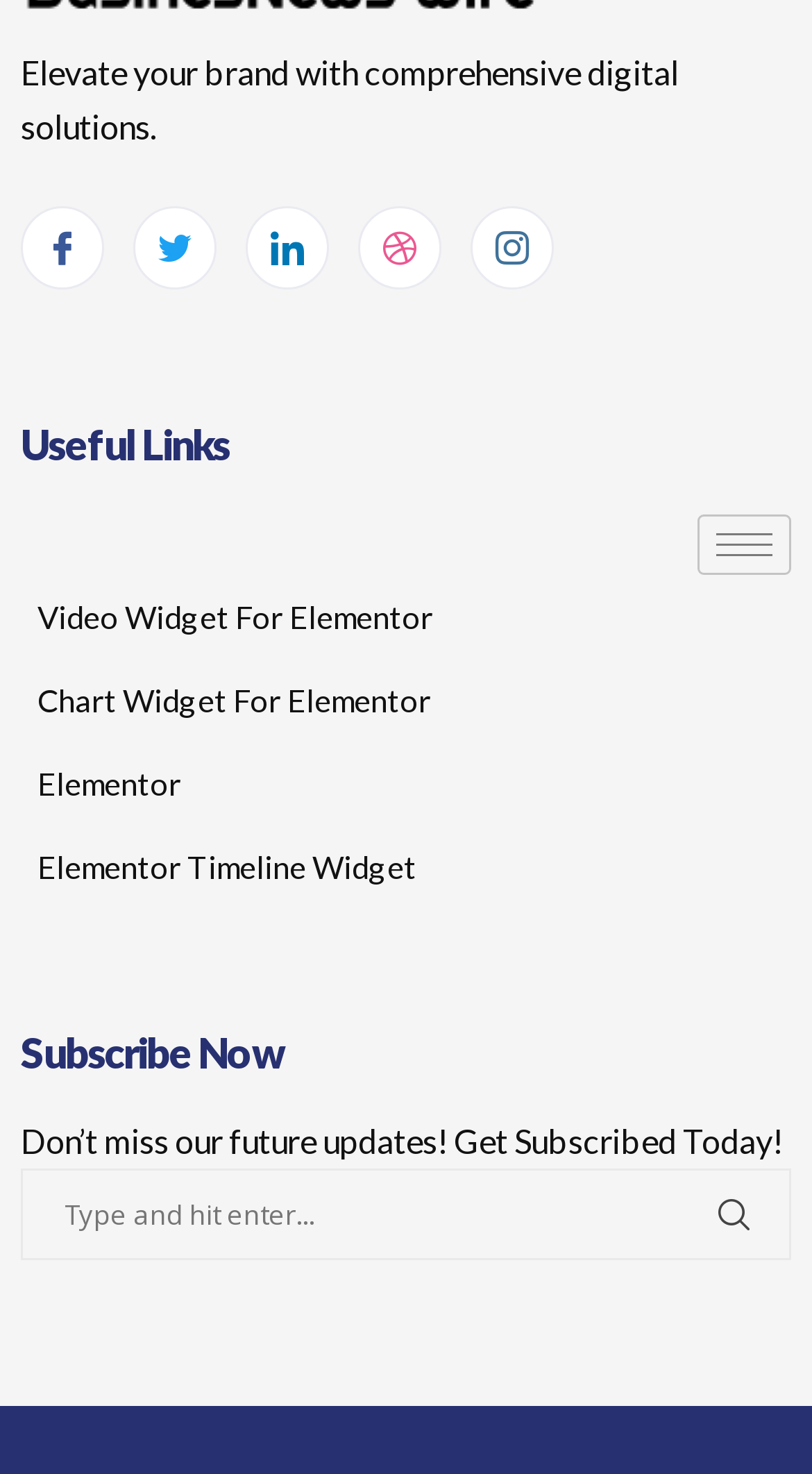Using the webpage screenshot and the element description Elementor Timeline Widget, determine the bounding box coordinates. Specify the coordinates in the format (top-left x, top-left y, bottom-right x, bottom-right y) with values ranging from 0 to 1.

[0.026, 0.56, 0.513, 0.617]